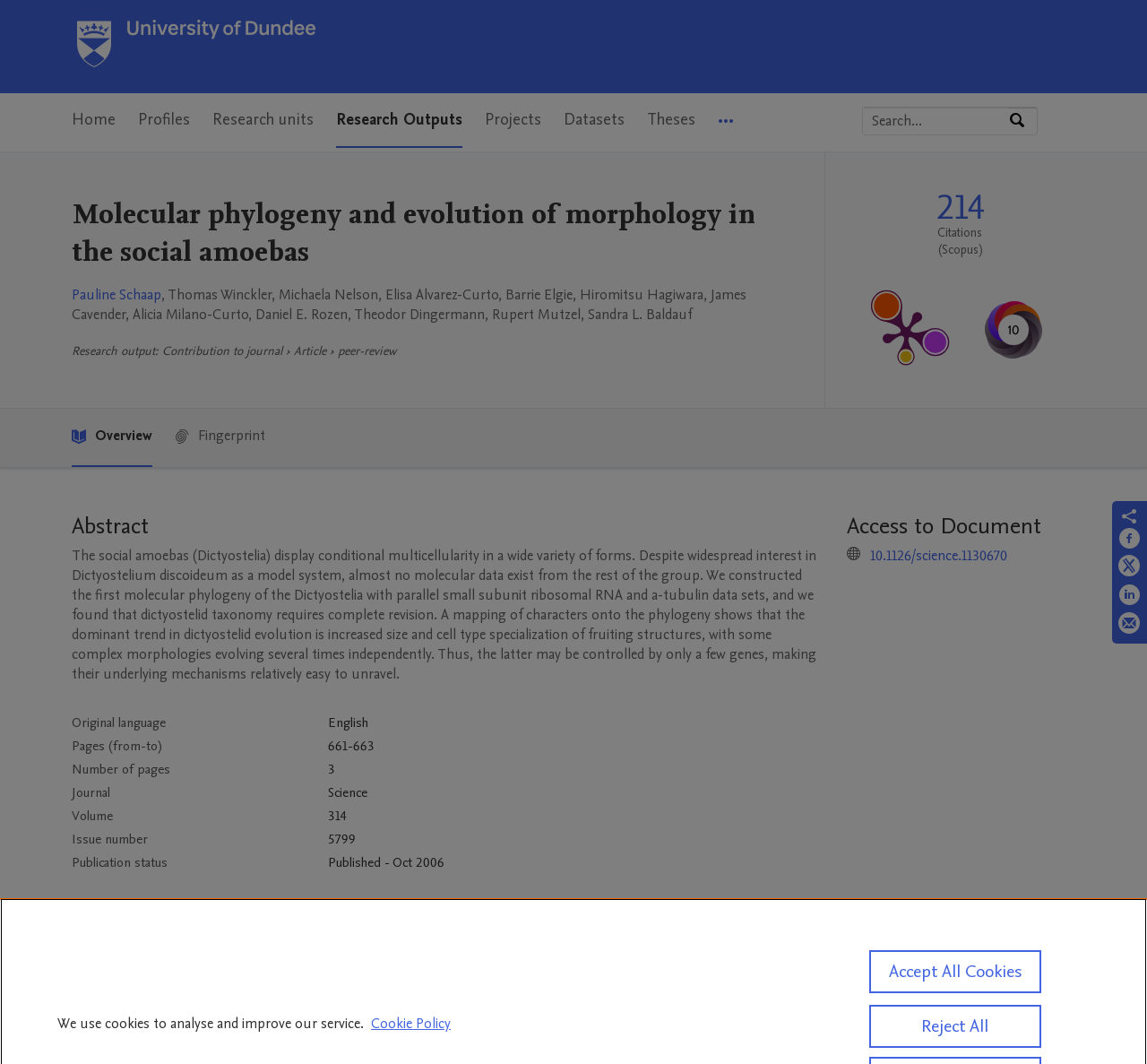Identify the bounding box coordinates necessary to click and complete the given instruction: "View publication metrics".

[0.719, 0.141, 0.93, 0.383]